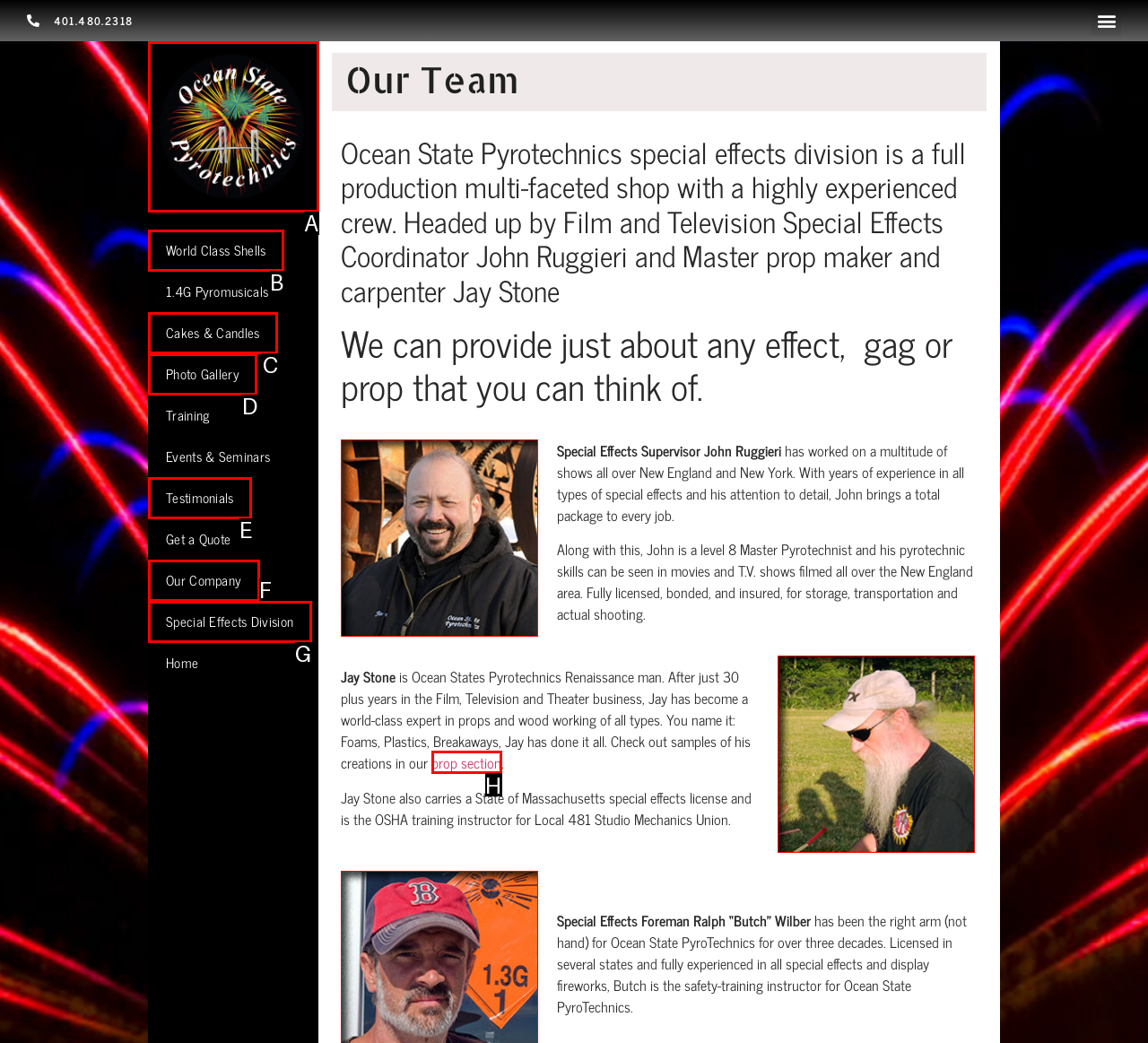Indicate which red-bounded element should be clicked to perform the task: Visit the prop section Answer with the letter of the correct option.

H